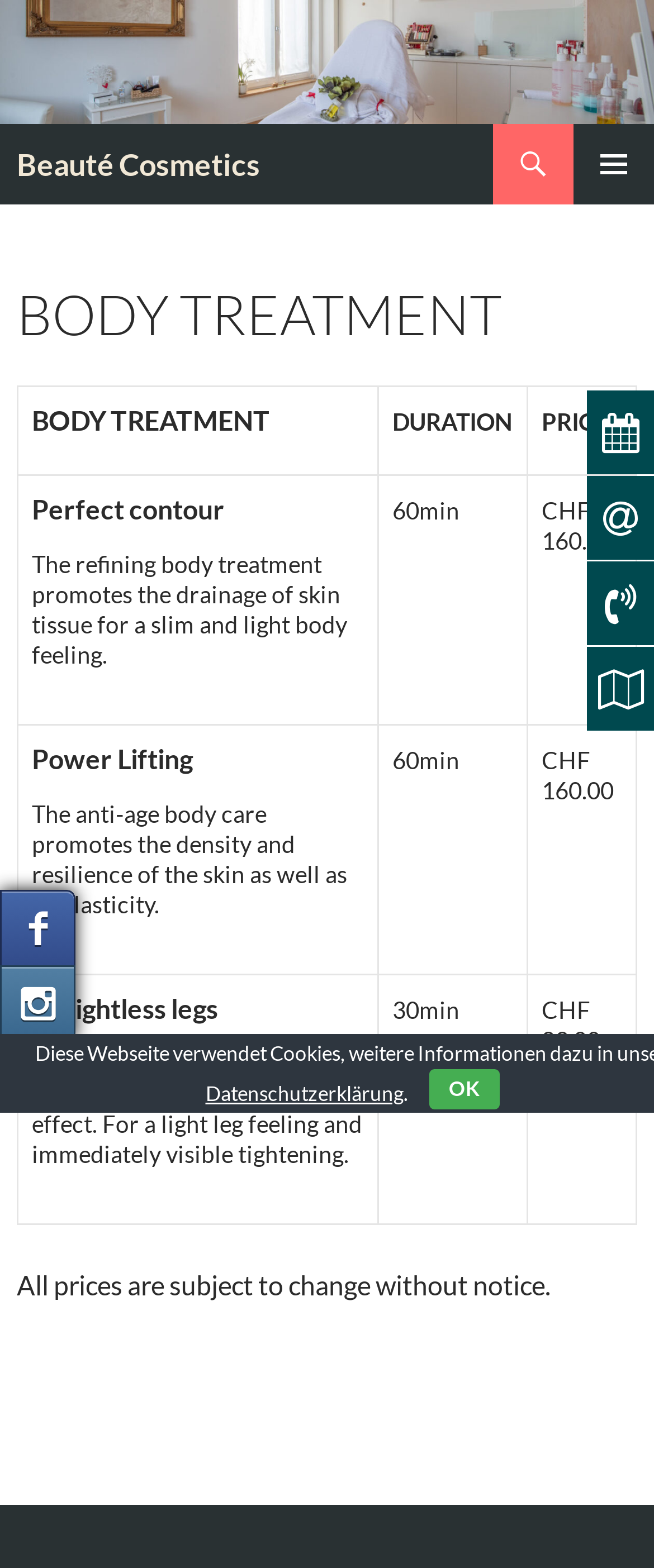Provide an in-depth caption for the elements present on the webpage.

This webpage is about body treatment and body care services offered by Beauté Cosmetics Clarins in Oberrieden, near Zurich. At the top of the page, there is a logo of Beauté Cosmetics, accompanied by a link to the website. Below the logo, there is a heading that reads "Beauté Cosmetics" and a search bar. On the top right corner, there is a primary menu button and a link to skip to the content.

The main content of the page is divided into sections. The first section has a heading "BODY TREATMENT" and a table below it, which lists different body treatment services. The table has three columns: "BODY TREATMENT", "DURATION", and "PRICE". Each row in the table describes a specific service, including its name, duration, and price. There are three services listed: "Perfect contour", "Power Lifting", and "Weightless legs". Each service has a brief description and its corresponding duration and price.

Below the table, there are two paragraphs of text. The first paragraph mentions that all prices are subject to change without notice. The second paragraph provides a brief introduction to the body treatment and body care services offered in Oberrieden, Zurich.

At the bottom of the page, there are some links and buttons, including a link to the data protection policy, a button to accept terms, and some social media links.